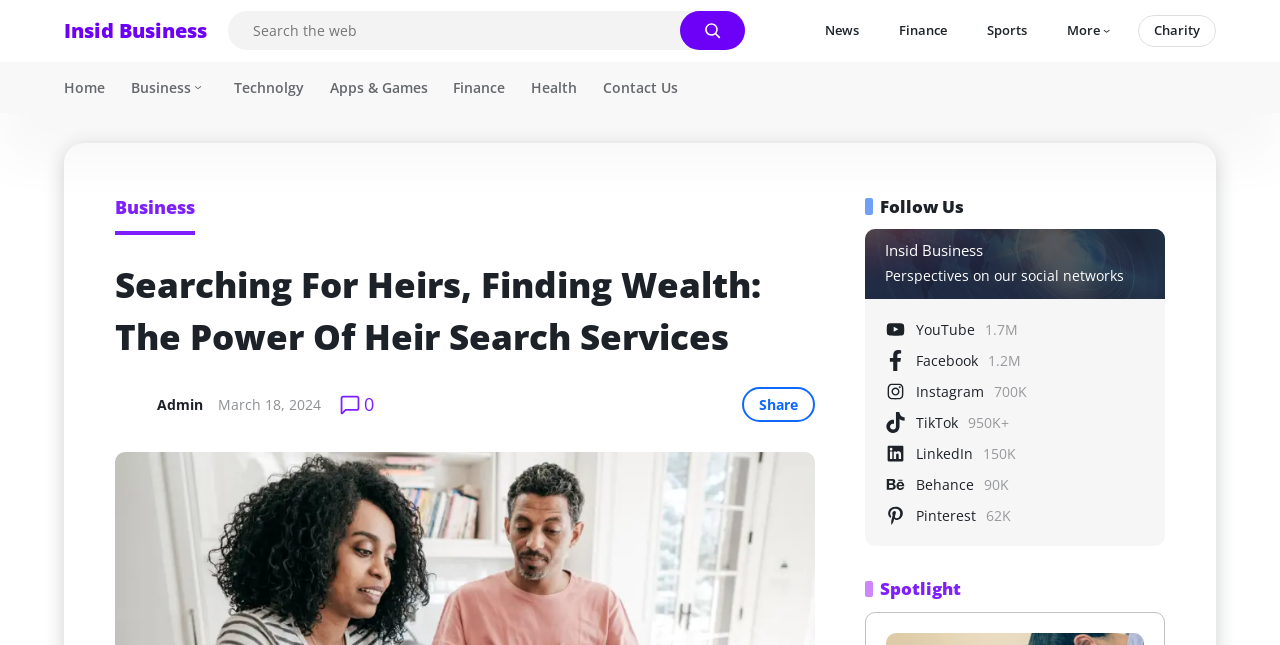Based on the image, please elaborate on the answer to the following question:
What is the purpose of the search box?

I found a textbox element with a placeholder text 'Search the web', which suggests that the purpose of the search box is to search the web.